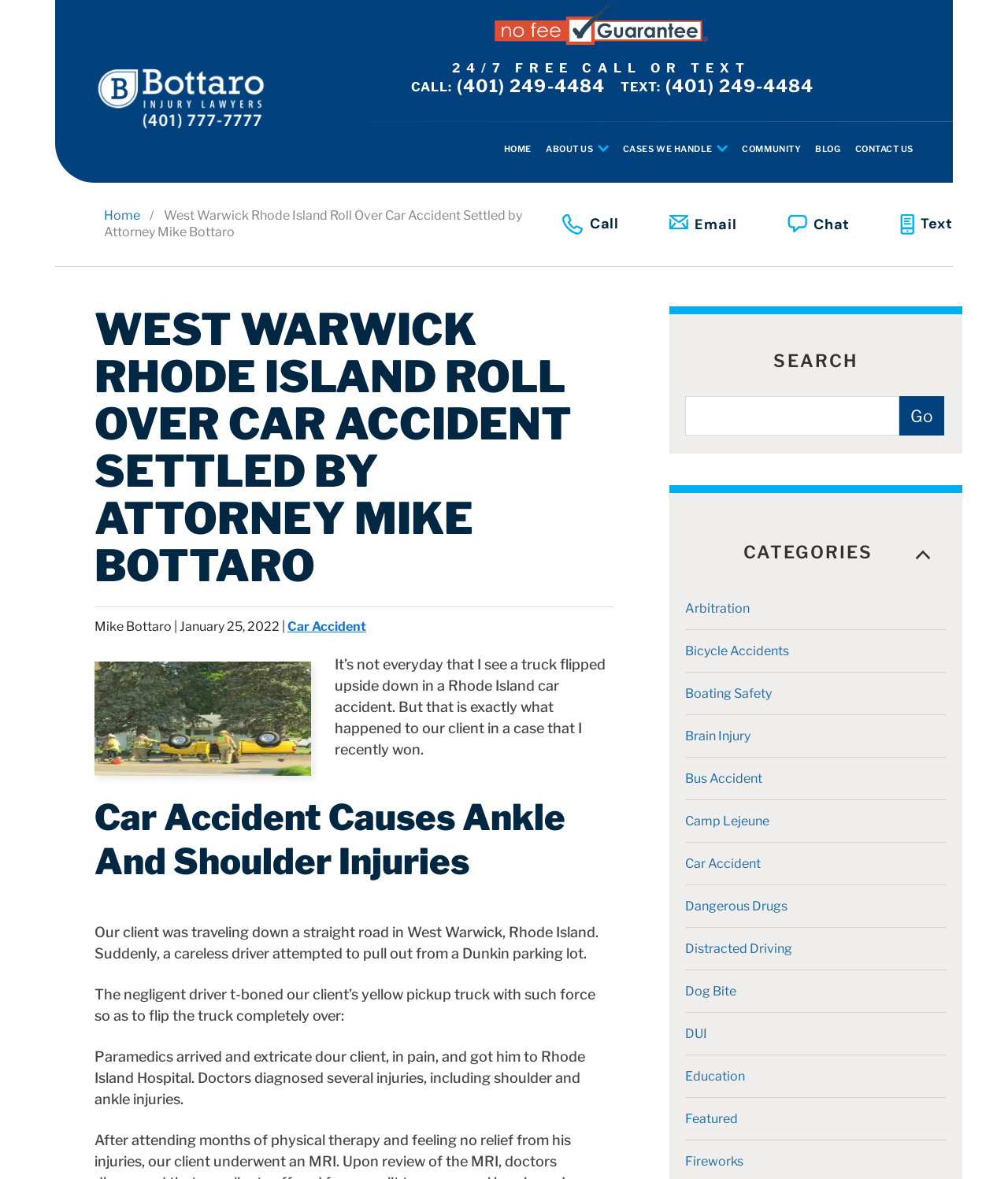What type of accident caused the client's injuries?
Refer to the image and give a detailed answer to the query.

I found the answer by reading the text 'The negligent driver t-boned our client’s yellow pickup truck with such force so as to flip the truck completely over:' which describes the type of accident that caused the client's injuries.